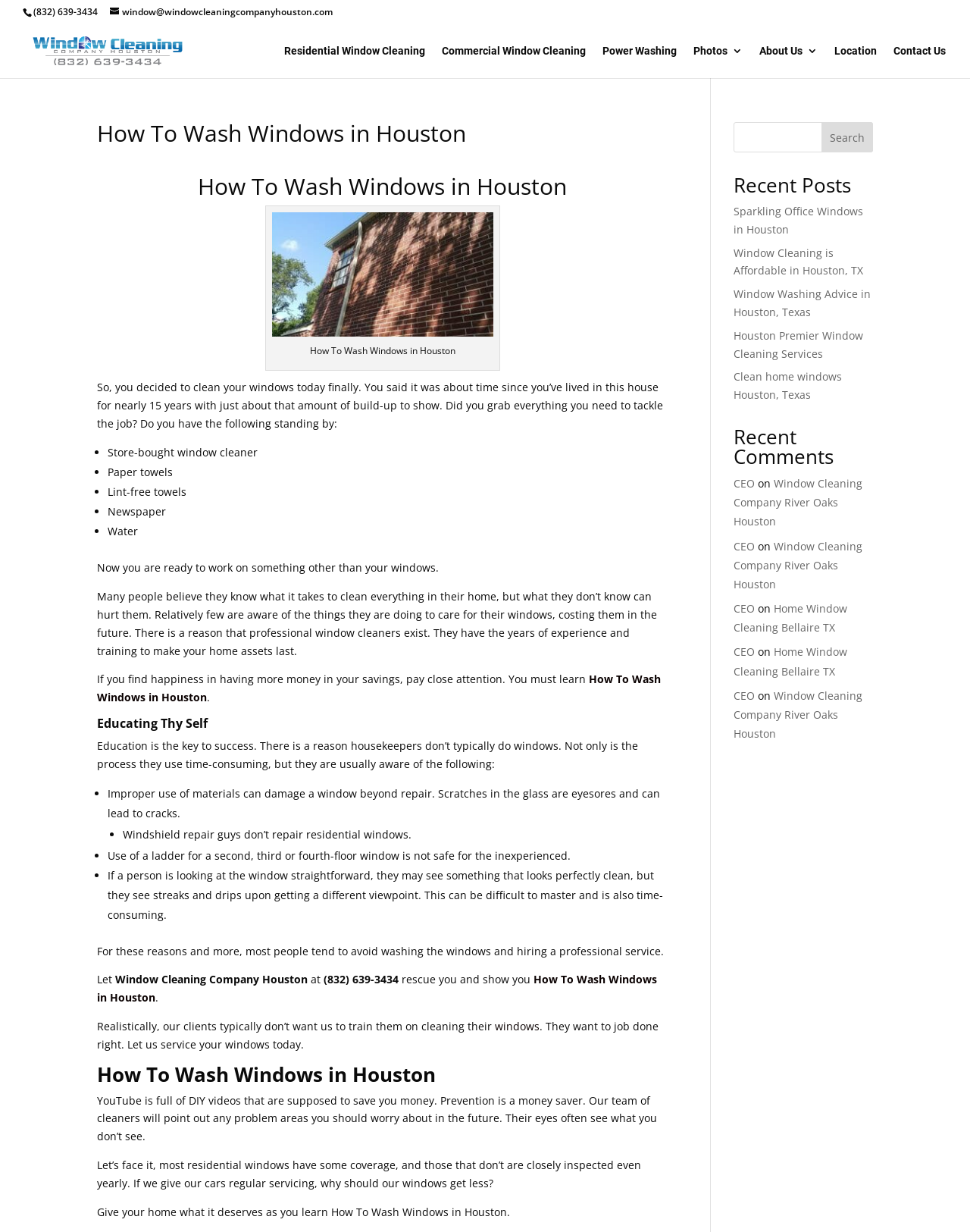What is the main topic of the webpage?
Please respond to the question with a detailed and well-explained answer.

The main topic of the webpage can be inferred from the headings and content of the webpage, which discusses how to wash windows in Houston, the importance of professional window cleaning, and the services offered by Window Cleaning Company Houston.